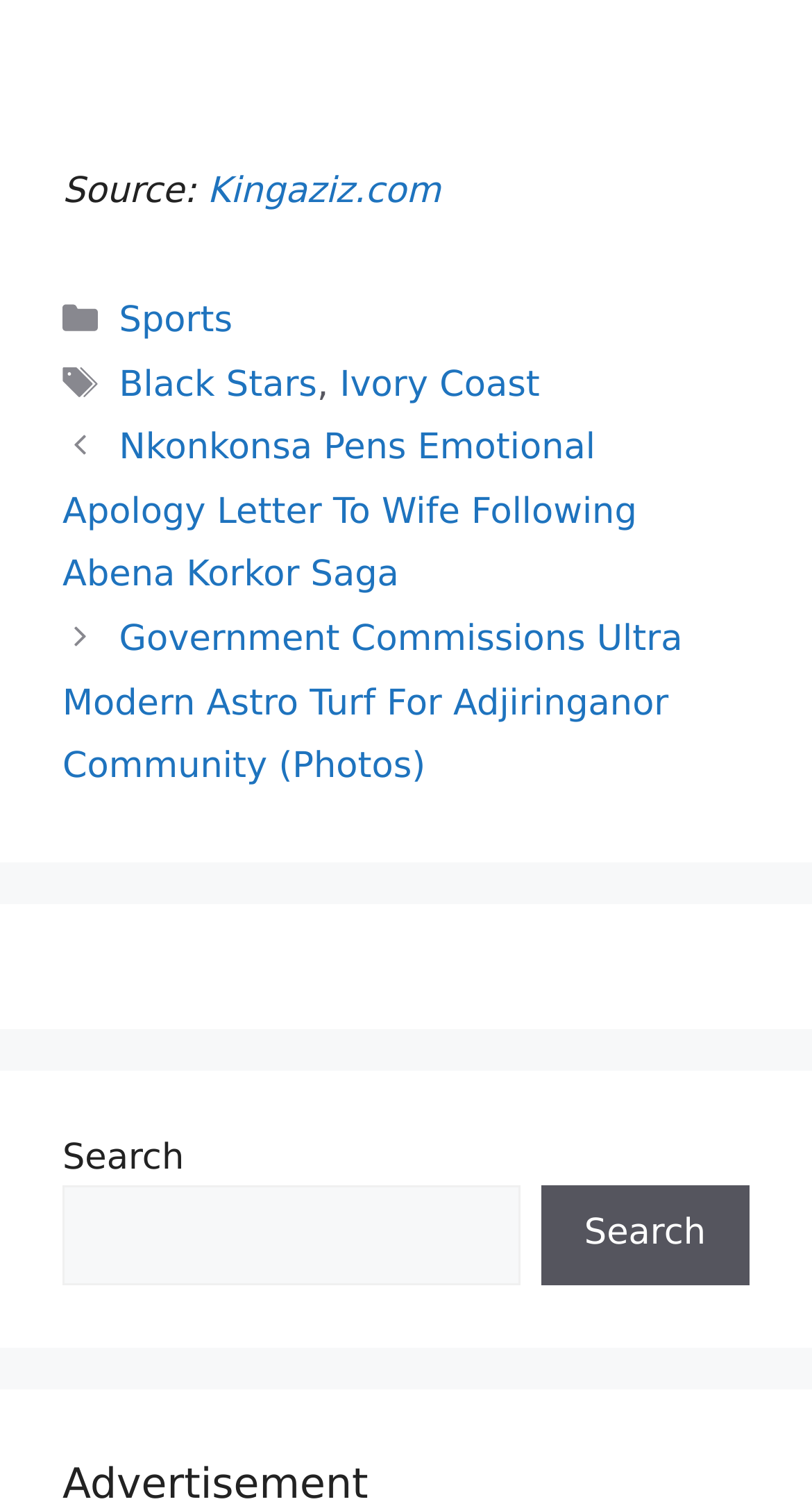What is the title of the first post?
Look at the screenshot and respond with one word or a short phrase.

Nkonkonsa Pens Emotional Apology Letter To Wife Following Abena Korkor Saga